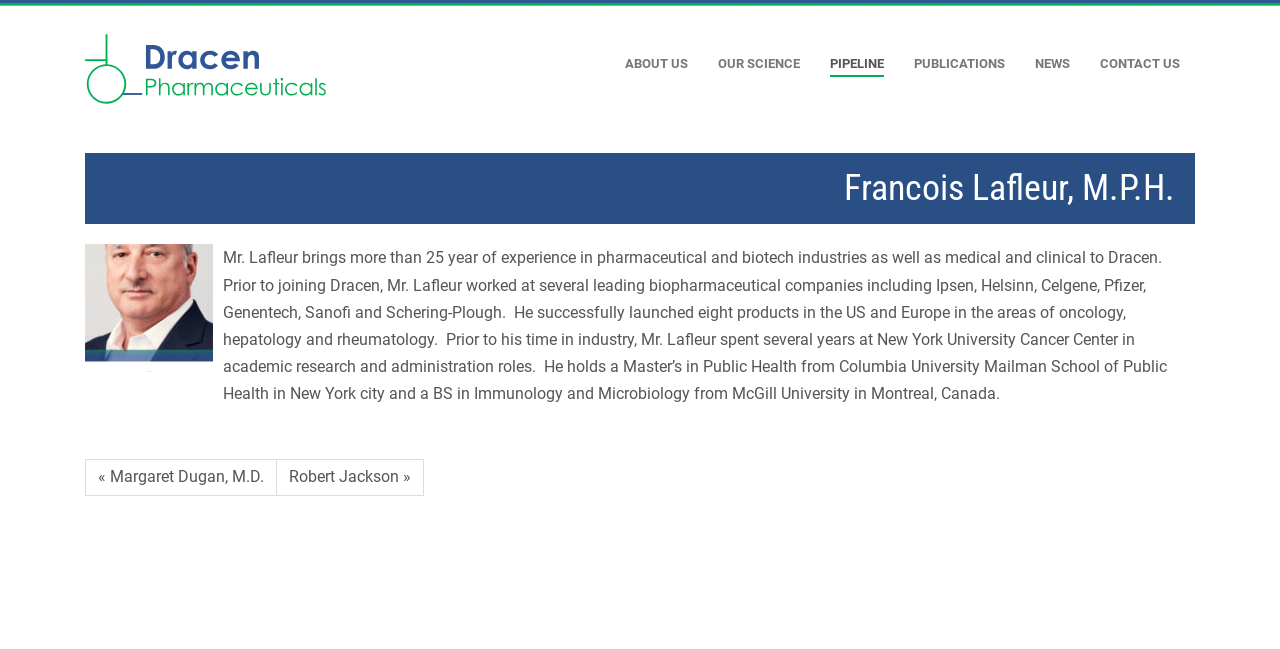Identify the bounding box for the described UI element: "About Us".

[0.488, 0.069, 0.538, 0.118]